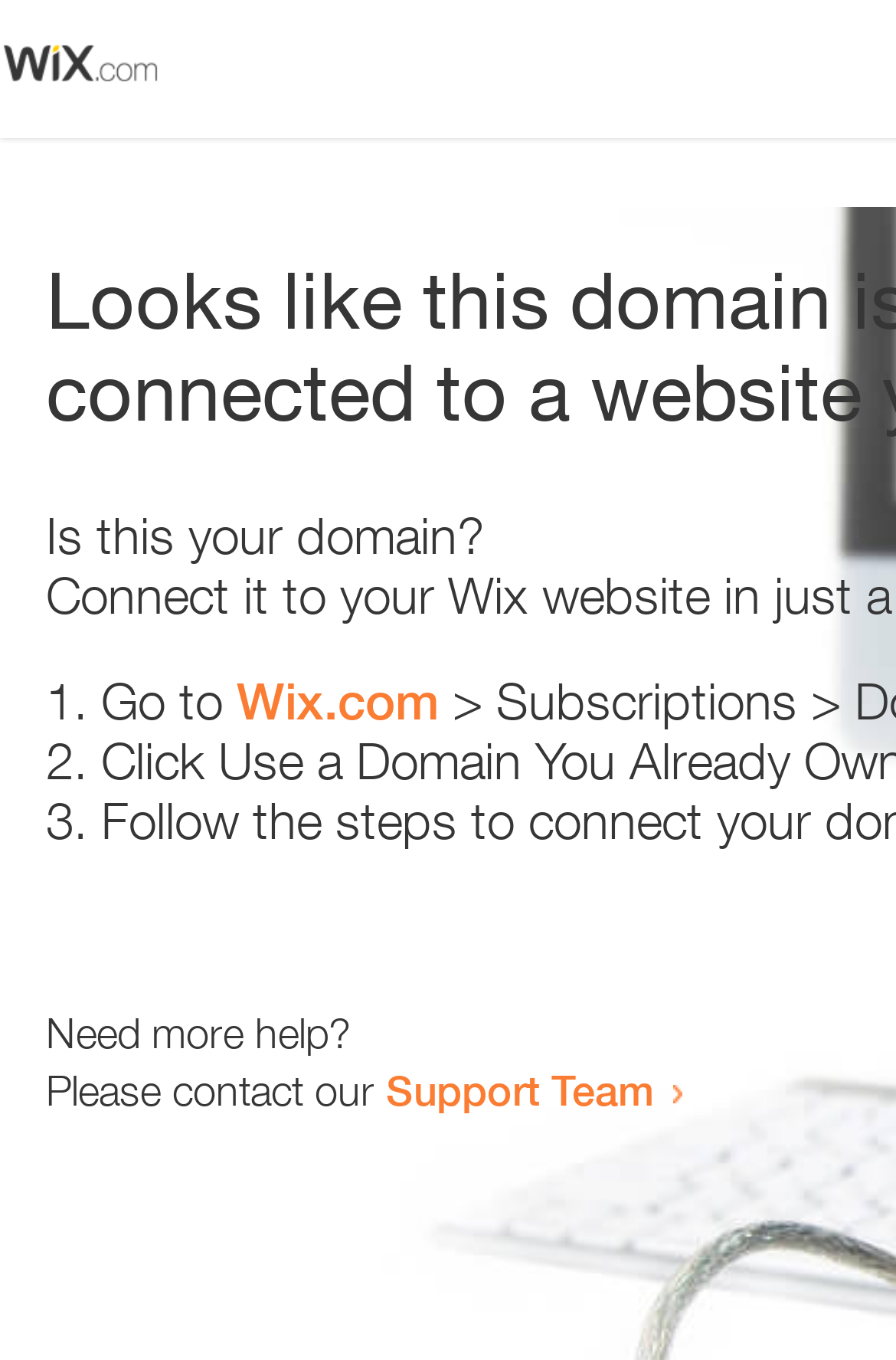Give a concise answer using only one word or phrase for this question:
How many links are present on the webpage?

2